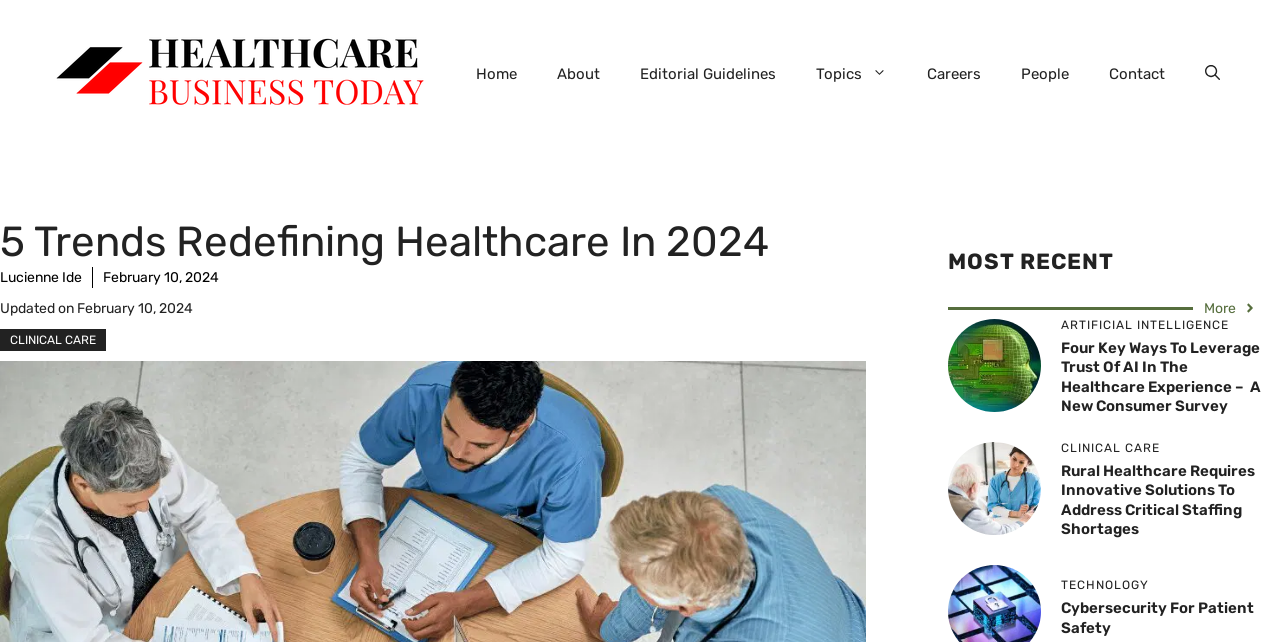Determine the bounding box coordinates for the HTML element described here: "People".

[0.782, 0.068, 0.851, 0.161]